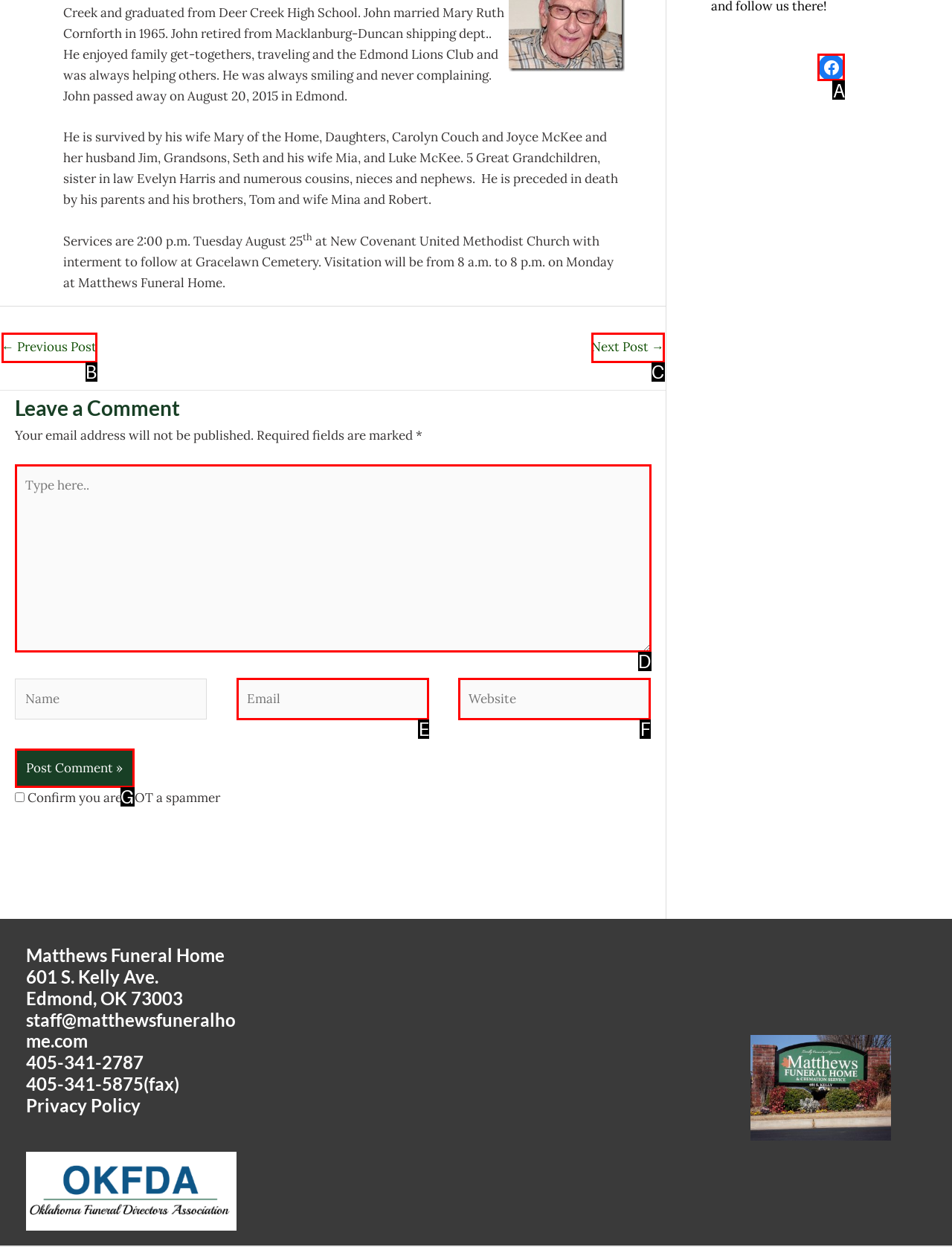Identify the letter of the UI element that fits the description: BCS News
Respond with the letter of the option directly.

None